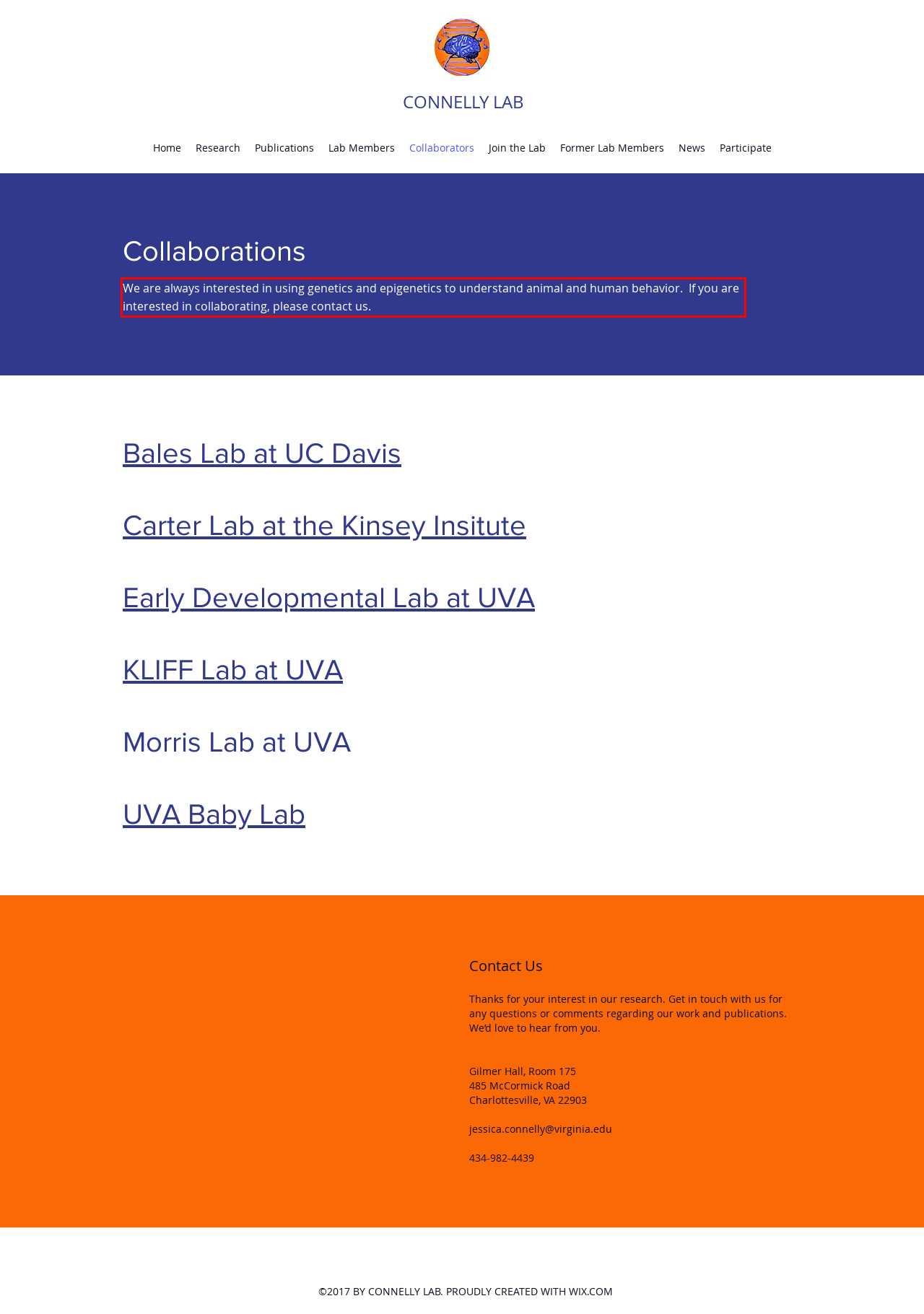Given a webpage screenshot, identify the text inside the red bounding box using OCR and extract it.

We are always interested in using genetics and epigenetics to understand animal and human behavior. If you are interested in collaborating, please contact us.